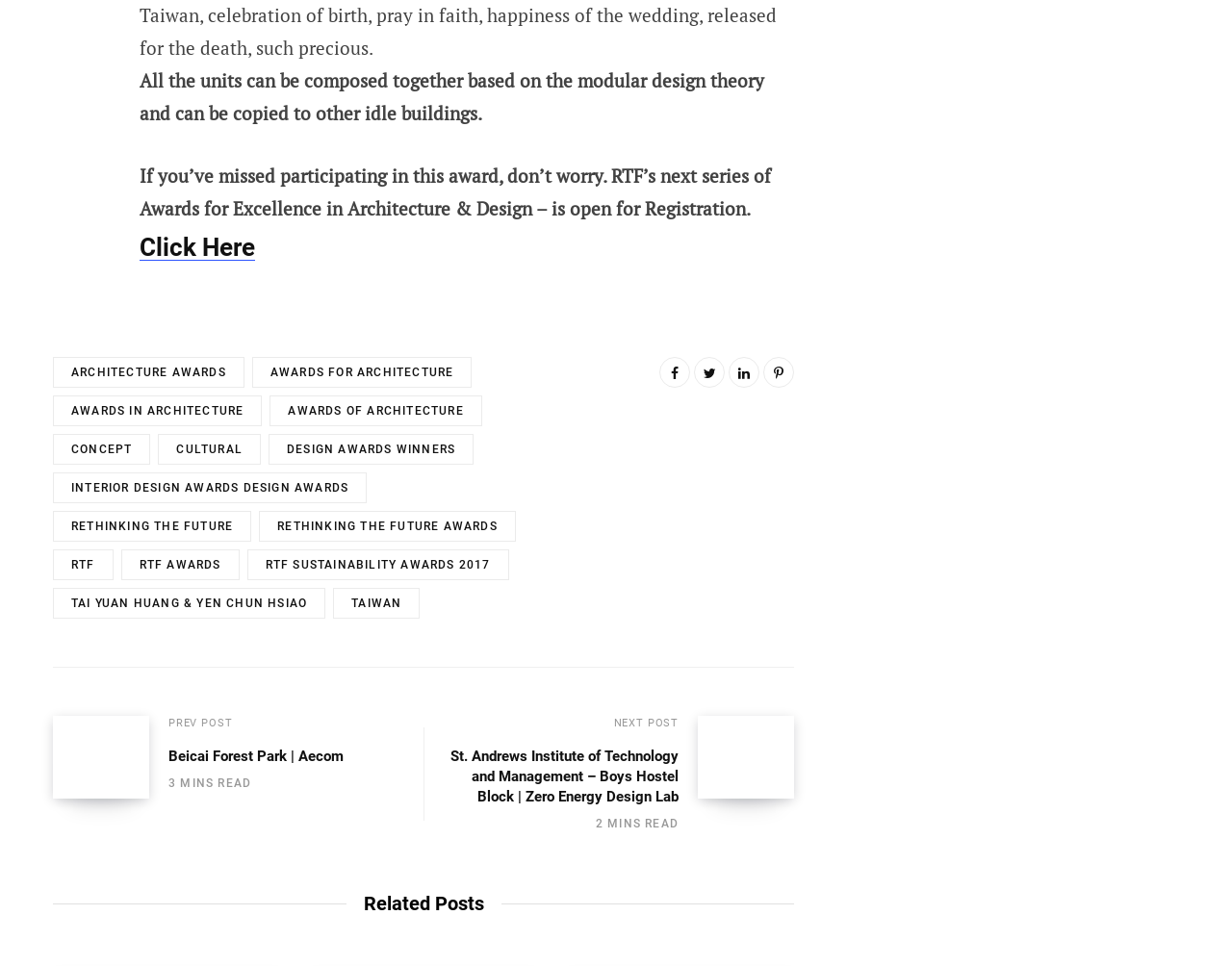Provide a brief response in the form of a single word or phrase:
How many minutes does it take to read the post about St. Andrews Institute?

2